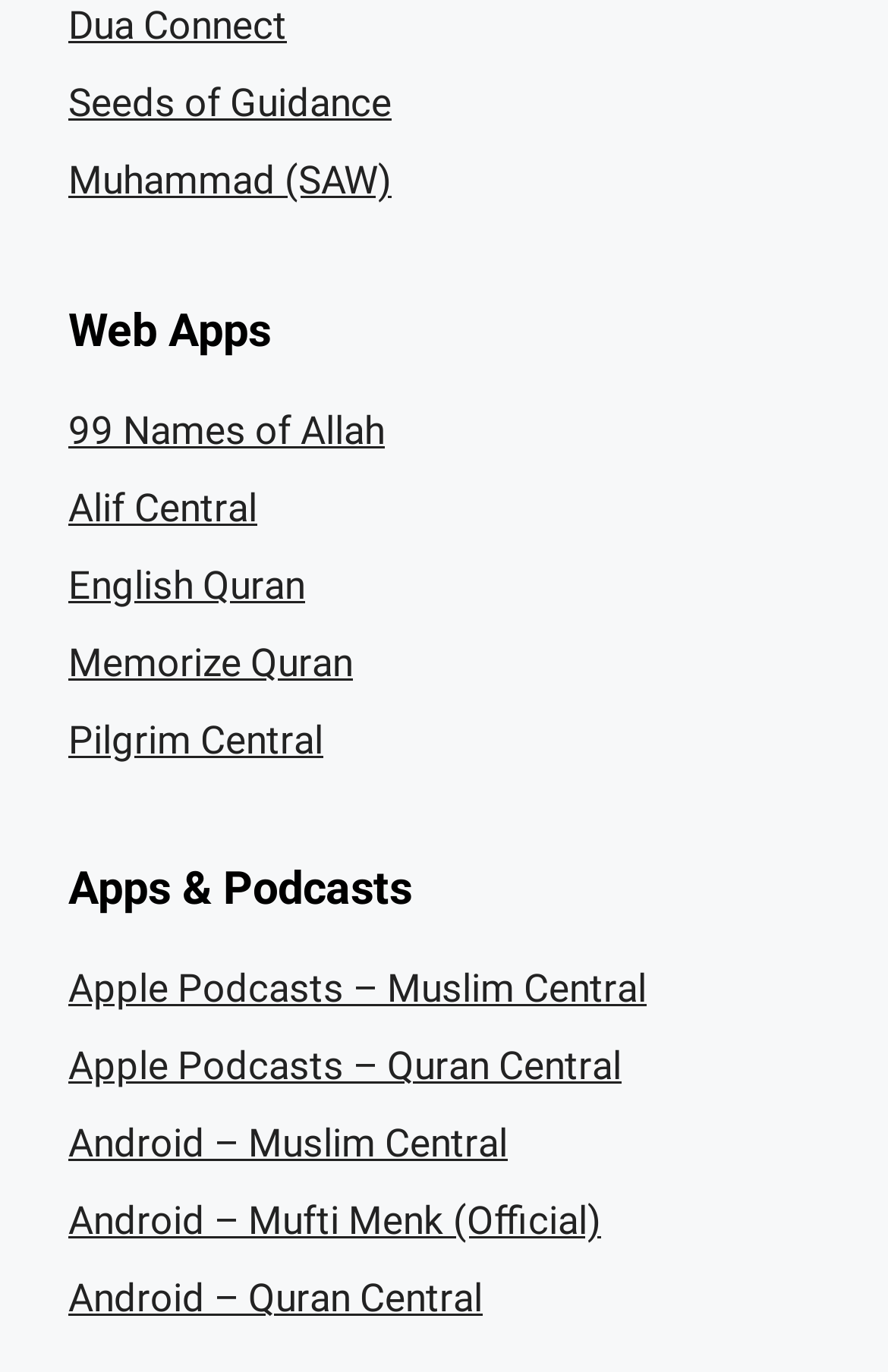Could you please study the image and provide a detailed answer to the question:
What is the name of the official app for Mufti Menk?

By looking at the link under the 'Apps & Podcasts' heading, I can see that the official app for Mufti Menk is named 'Mufti Menk (Official)' and is available on Android.